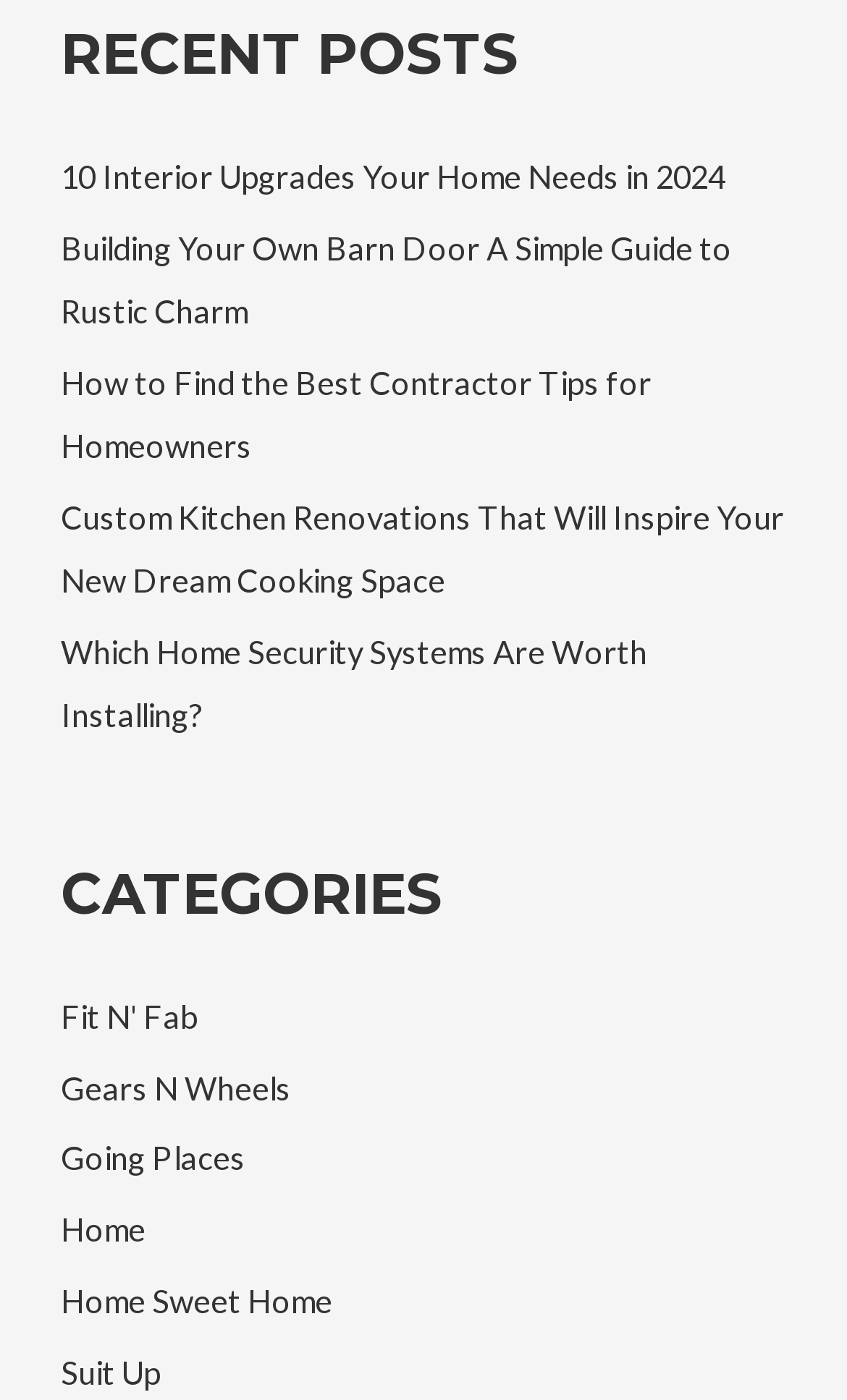Identify the bounding box coordinates of the region I need to click to complete this instruction: "learn about custom kitchen renovations".

[0.071, 0.356, 0.925, 0.428]